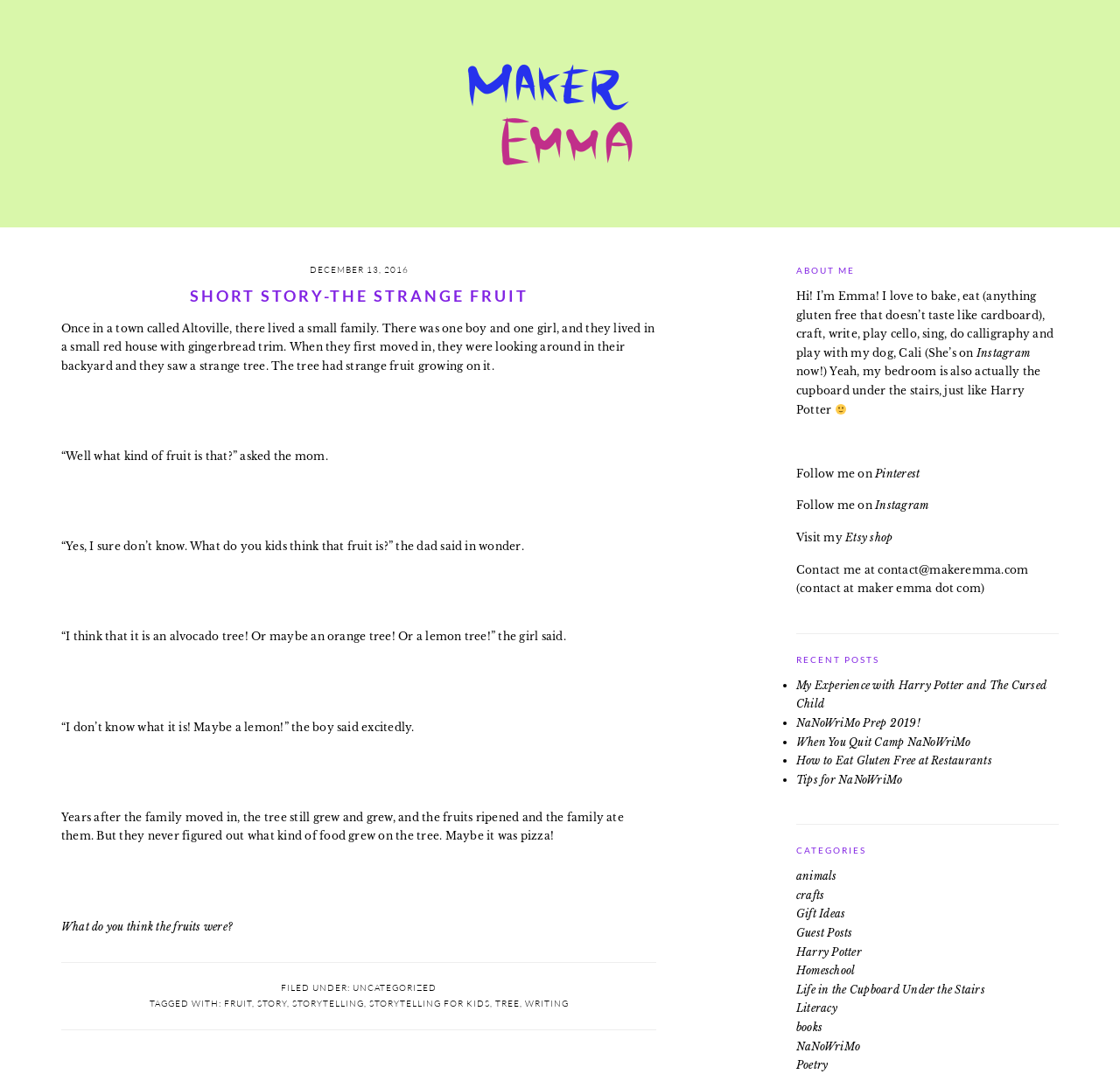Extract the bounding box coordinates for the UI element described by the text: "Gift Ideas". The coordinates should be in the form of [left, top, right, bottom] with values between 0 and 1.

[0.711, 0.845, 0.755, 0.857]